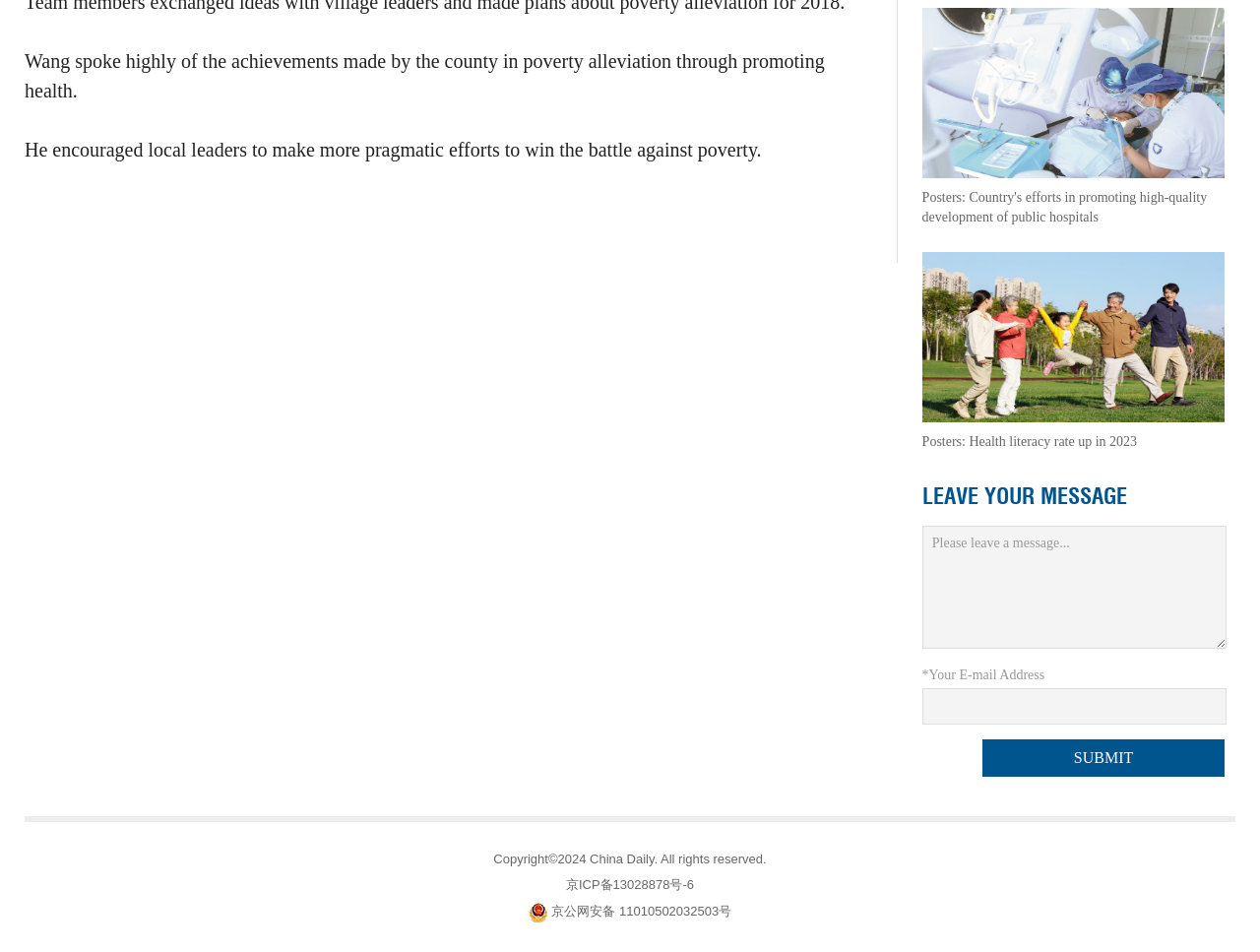Locate the bounding box of the UI element based on this description: "京ICP备13028878号-6". Provide four float numbers between 0 and 1 as [left, top, right, bottom].

[0.449, 0.922, 0.551, 0.937]